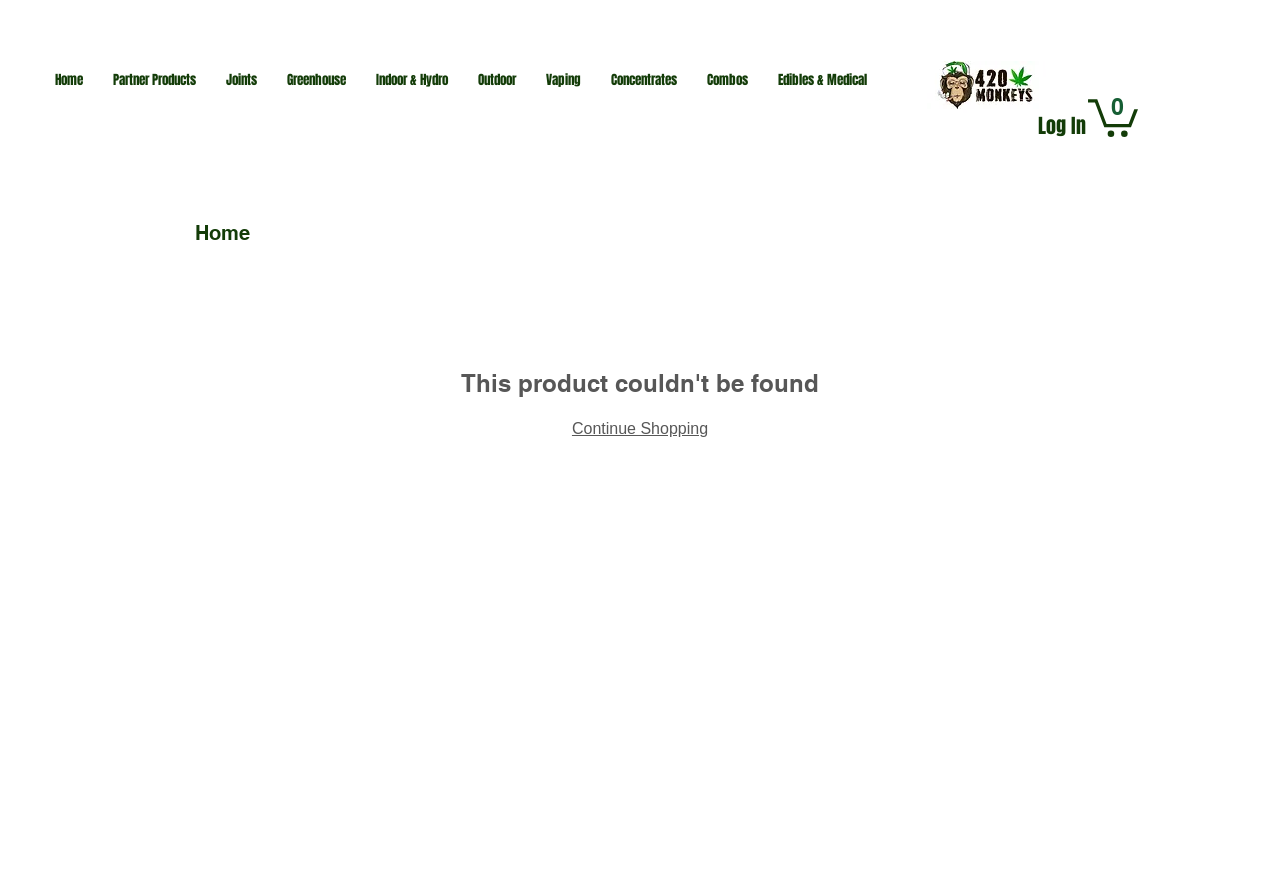Can you find the bounding box coordinates for the element that needs to be clicked to execute this instruction: "log in to the website"? The coordinates should be given as four float numbers between 0 and 1, i.e., [left, top, right, bottom].

[0.8, 0.118, 0.859, 0.163]